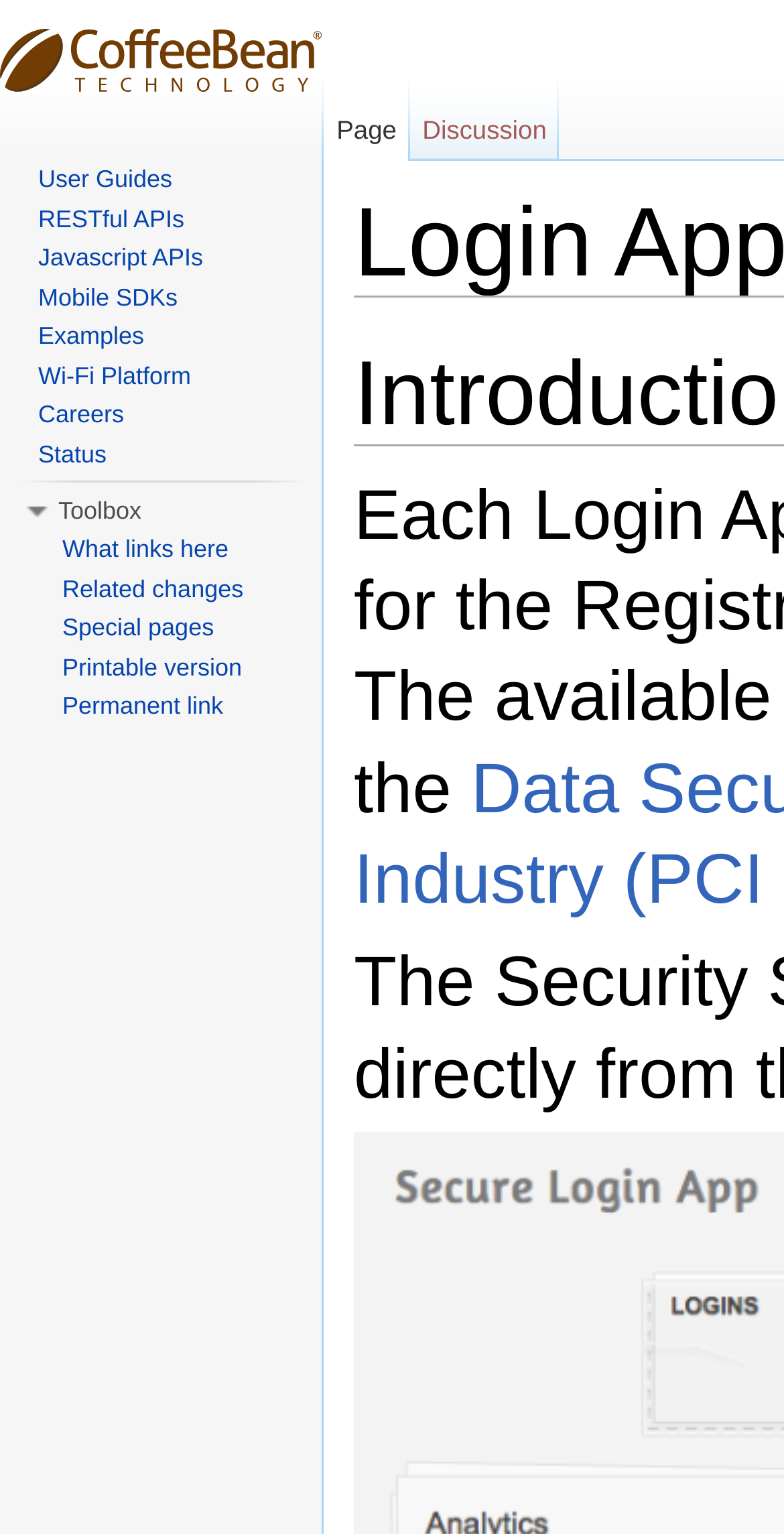Please answer the following question using a single word or phrase: 
What is the first link on the page?

Page